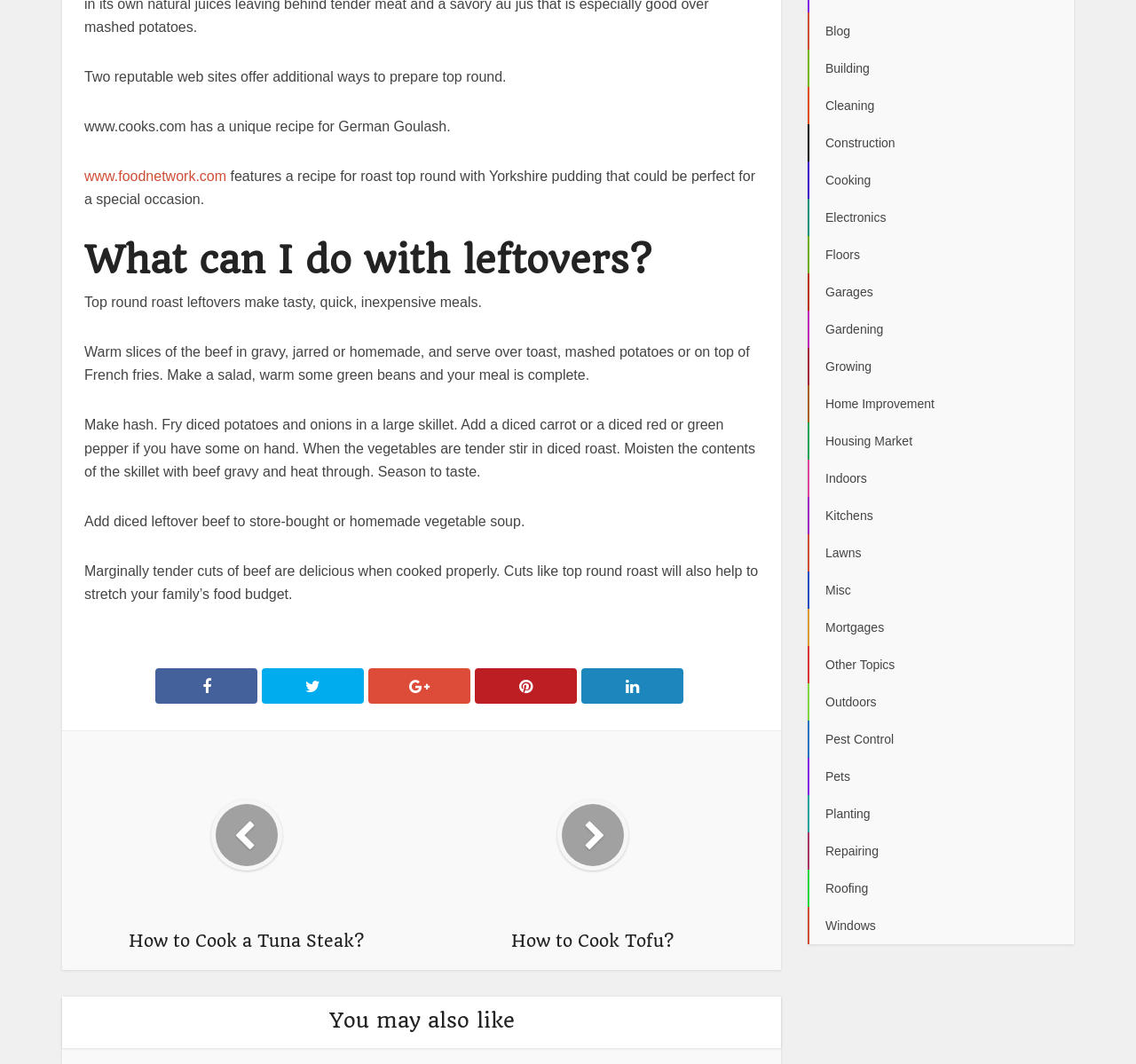Please specify the bounding box coordinates of the region to click in order to perform the following instruction: "Click on the link with the icon ".

[0.137, 0.628, 0.227, 0.661]